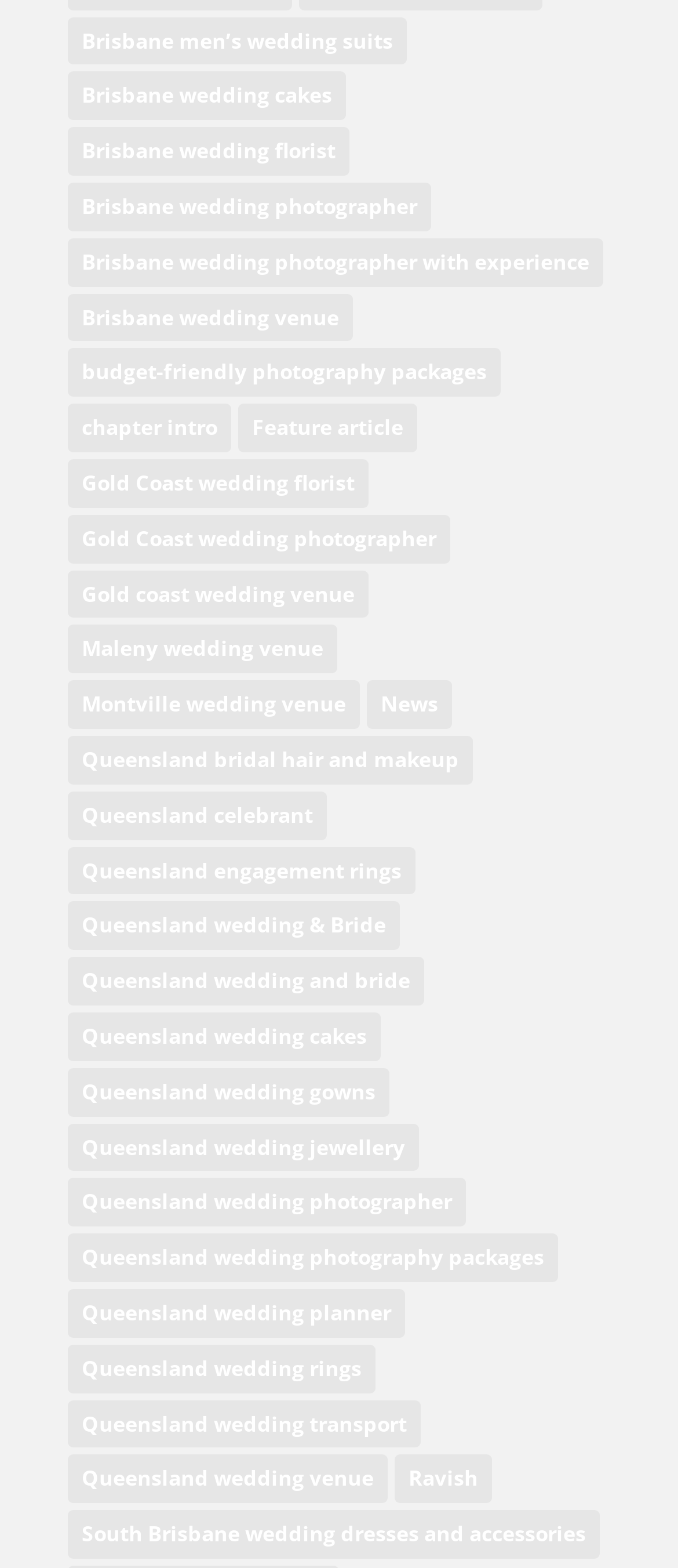Identify the bounding box of the HTML element described as: "Queensland bridal hair and makeup".

[0.1, 0.469, 0.697, 0.5]